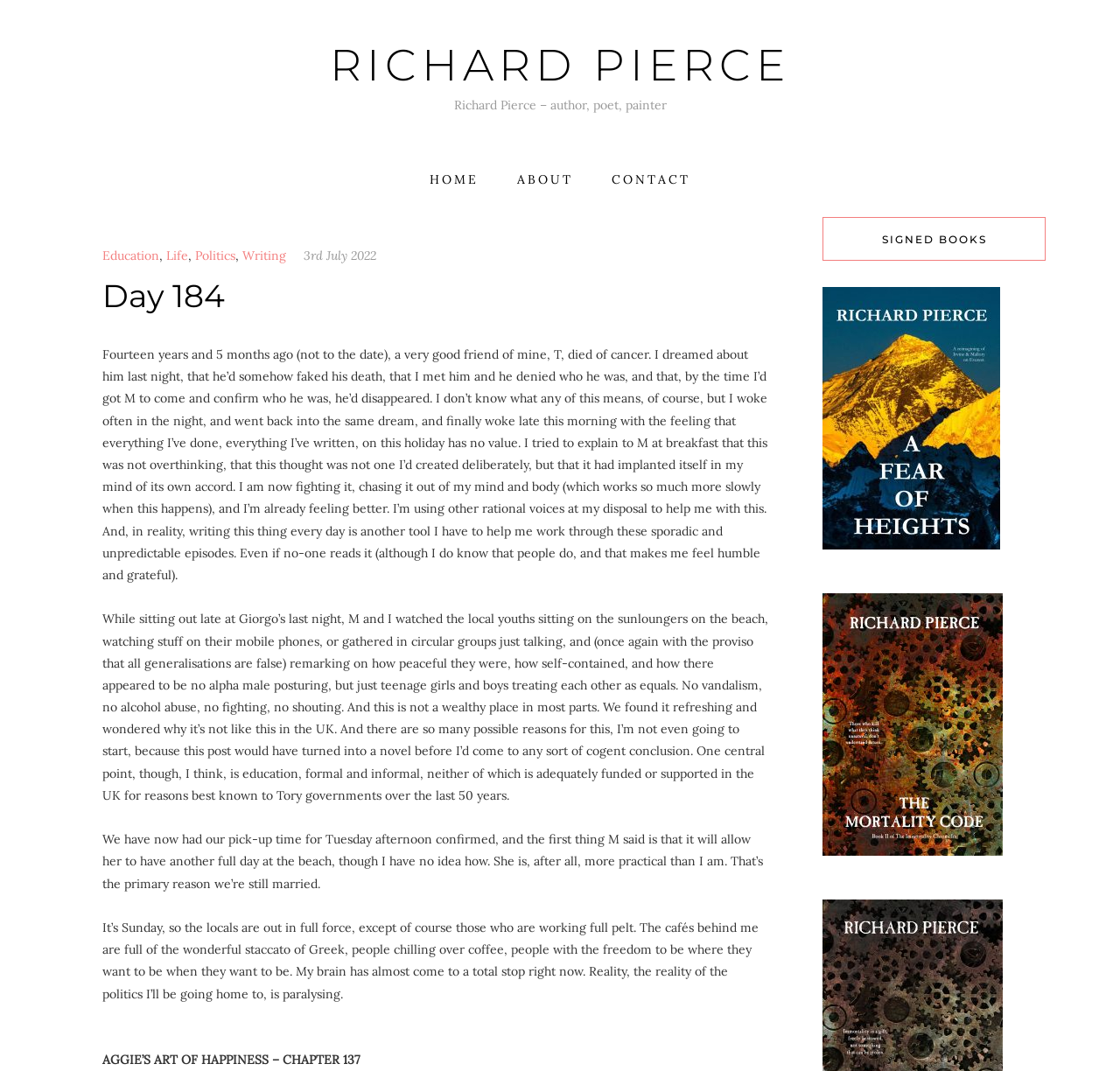What is the author's attitude towards the local youths?
Refer to the image and respond with a one-word or short-phrase answer.

peaceful